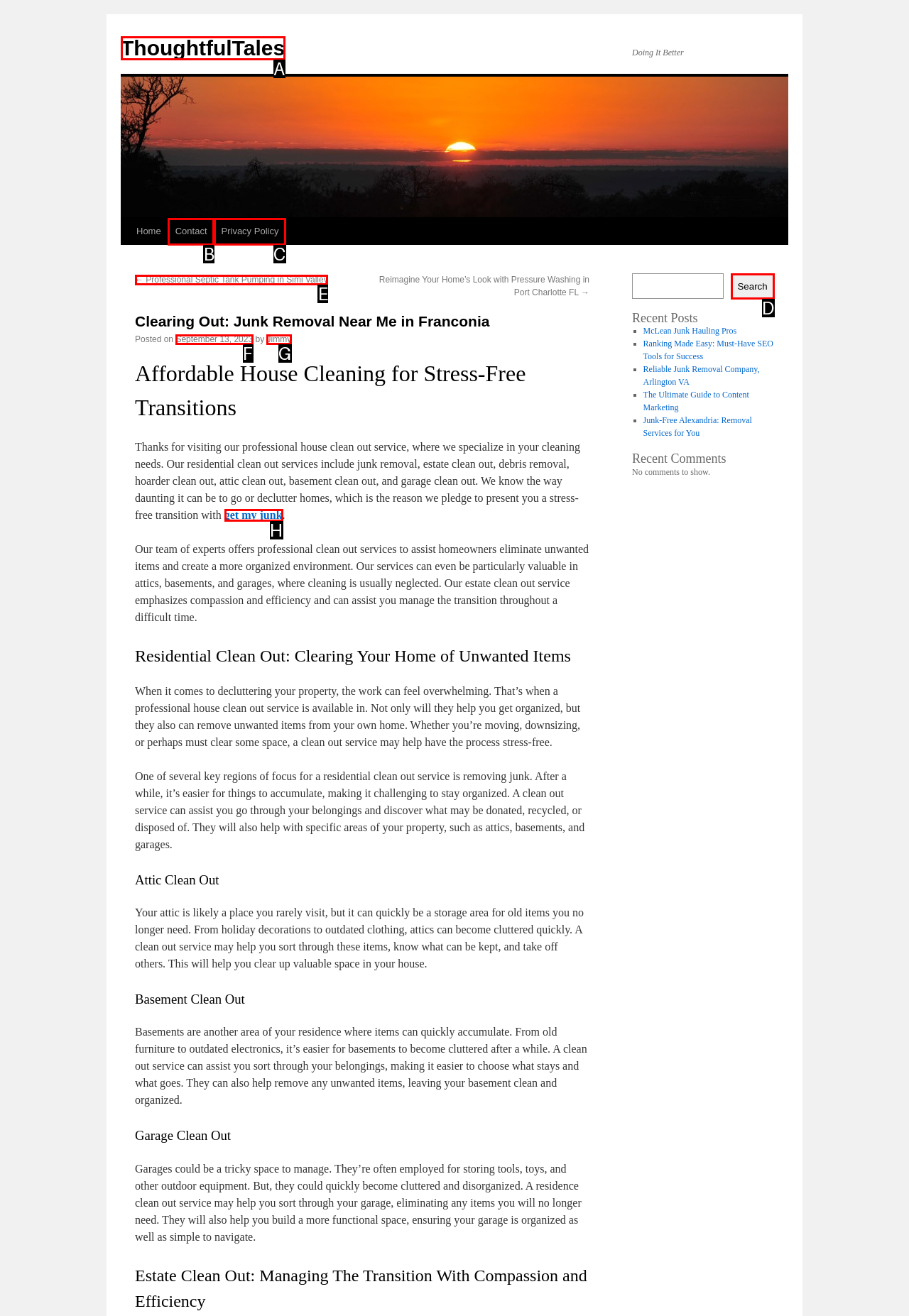Tell me which one HTML element I should click to complete the following task: Get my junk Answer with the option's letter from the given choices directly.

H